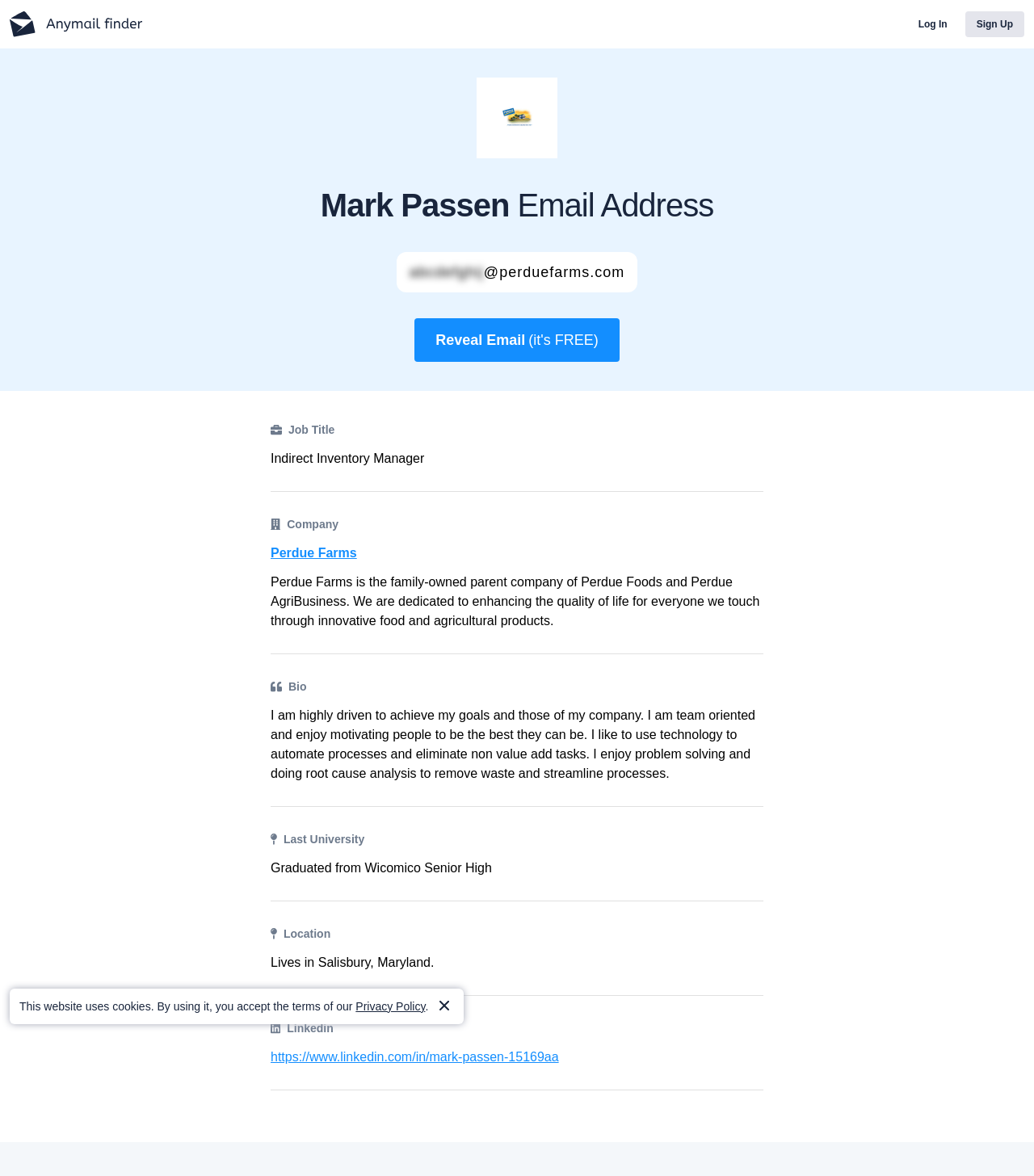Determine the bounding box coordinates of the element that should be clicked to execute the following command: "Click the Linkedin link".

[0.262, 0.891, 0.738, 0.907]